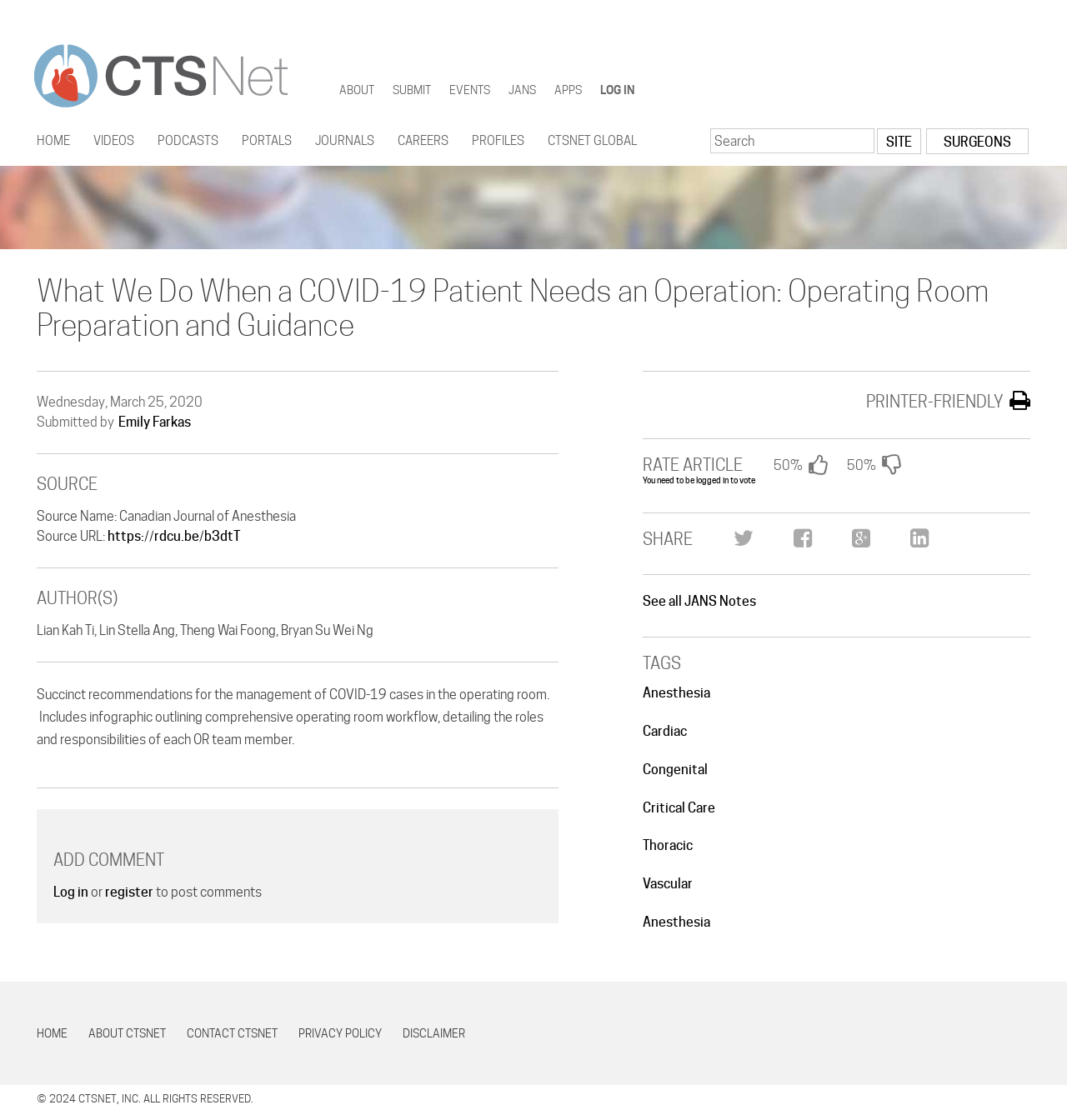Who are the authors of the article?
Answer the question in a detailed and comprehensive manner.

The authors of the article are listed under the 'AUTHOR(S)' heading, which provides their names as Lian Kah Ti, Lin Stella Ang, Theng Wai Foong, and Bryan Su Wei Ng.